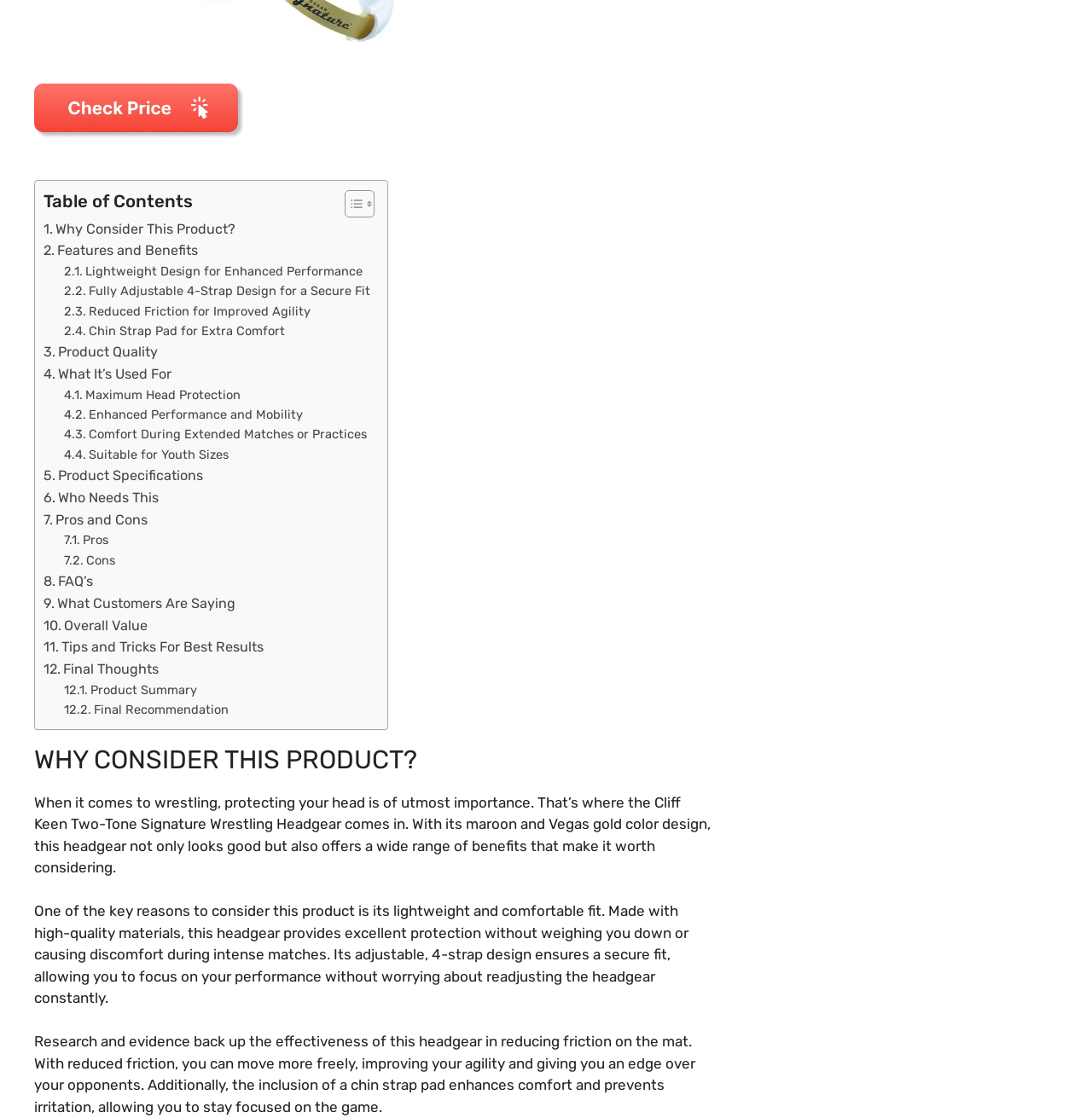Locate the UI element described by Pros and Cons in the provided webpage screenshot. Return the bounding box coordinates in the format (top-left x, top-left y, bottom-right x, bottom-right y), ensuring all values are between 0 and 1.

[0.04, 0.455, 0.135, 0.475]